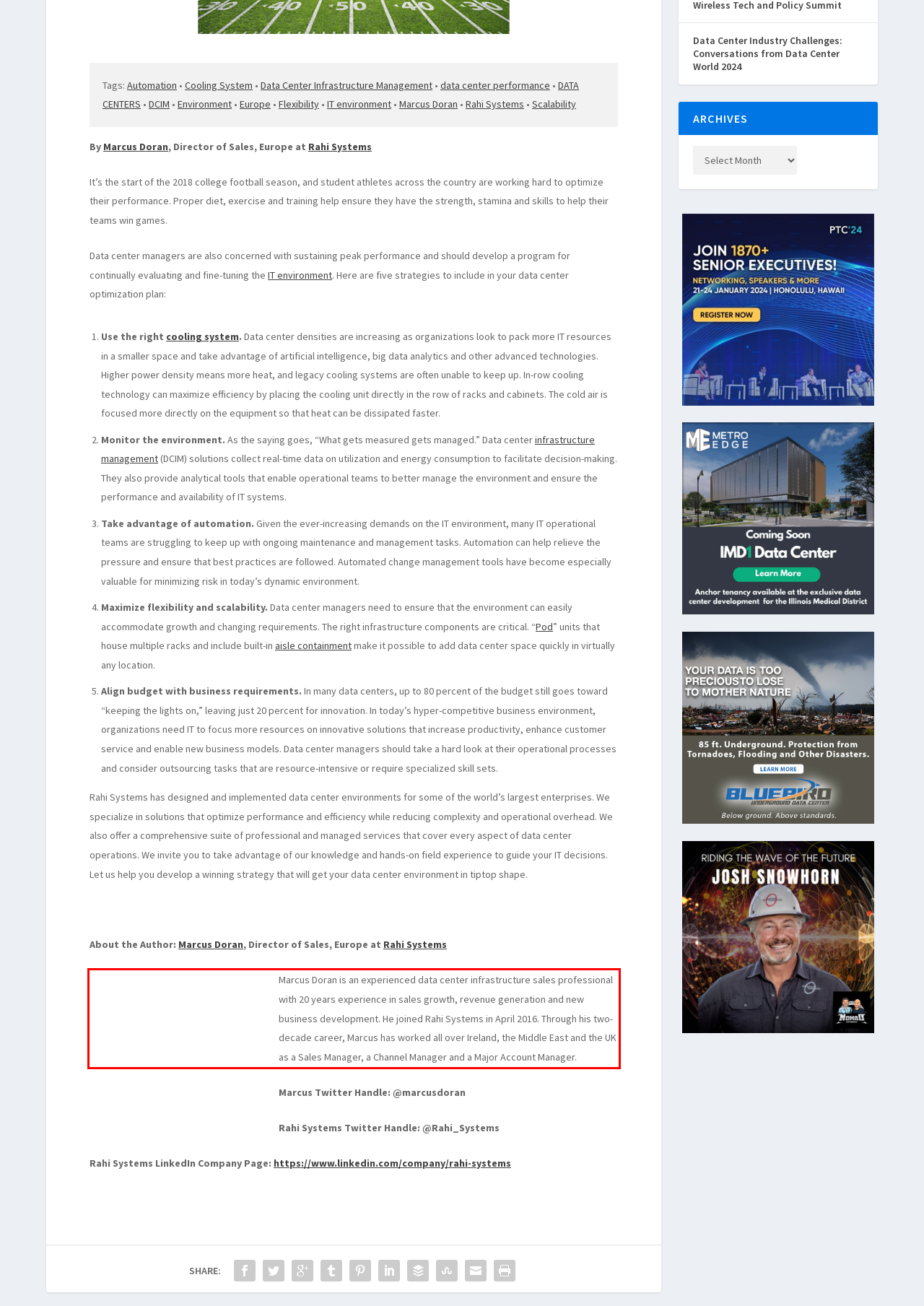Given the screenshot of a webpage, identify the red rectangle bounding box and recognize the text content inside it, generating the extracted text.

Marcus Doran is an experienced data center infrastructure sales professional with 20 years experience in sales growth, revenue generation and new business development. He joined Rahi Systems in April 2016. Through his two-decade career, Marcus has worked all over Ireland, the Middle East and the UK as a Sales Manager, a Channel Manager and a Major Account Manager.